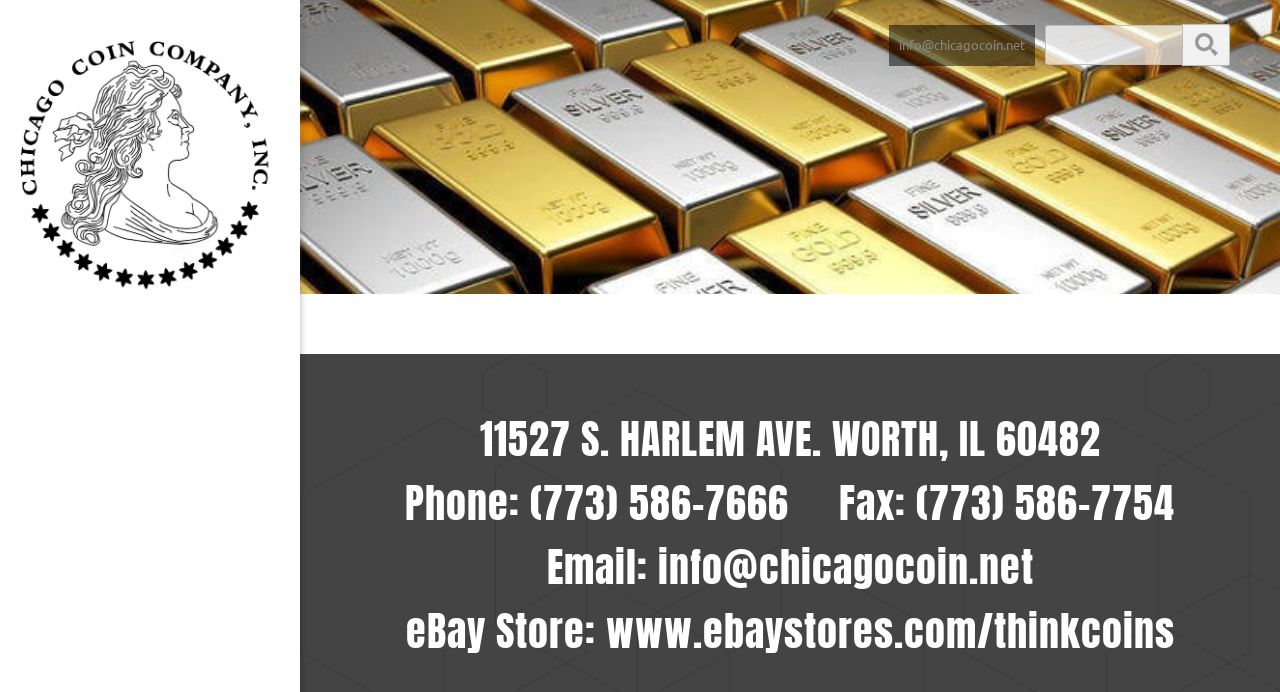Write an elaborate caption that captures the essence of the webpage.

The webpage is the homepage of the Chicago Coin Company. At the top left, there is a link and an image, both labeled "Chicago Coin Company". Below this, there is a layout table that spans the entire width of the page. 

On the top section of this table, there is a menu bar with a horizontal orientation, containing a menu item labeled "info@chicagocoin.net". To the right of the menu bar, there is a search box with a text input field and a "Search" link.

Below the top section, there is another section that takes up most of the page's height. This section contains the main content of the page, which includes a table with several headings. The first heading displays the company's address, "11527 S. HARLEM AVE. WORTH, IL 60482". The second heading shows the company's phone and fax numbers. The third heading displays the company's email address, "info@chicagocoin.net", which is also a clickable link. The fourth heading provides a link to the company's eBay store, "www.ebaystores.com/thinkcoins".